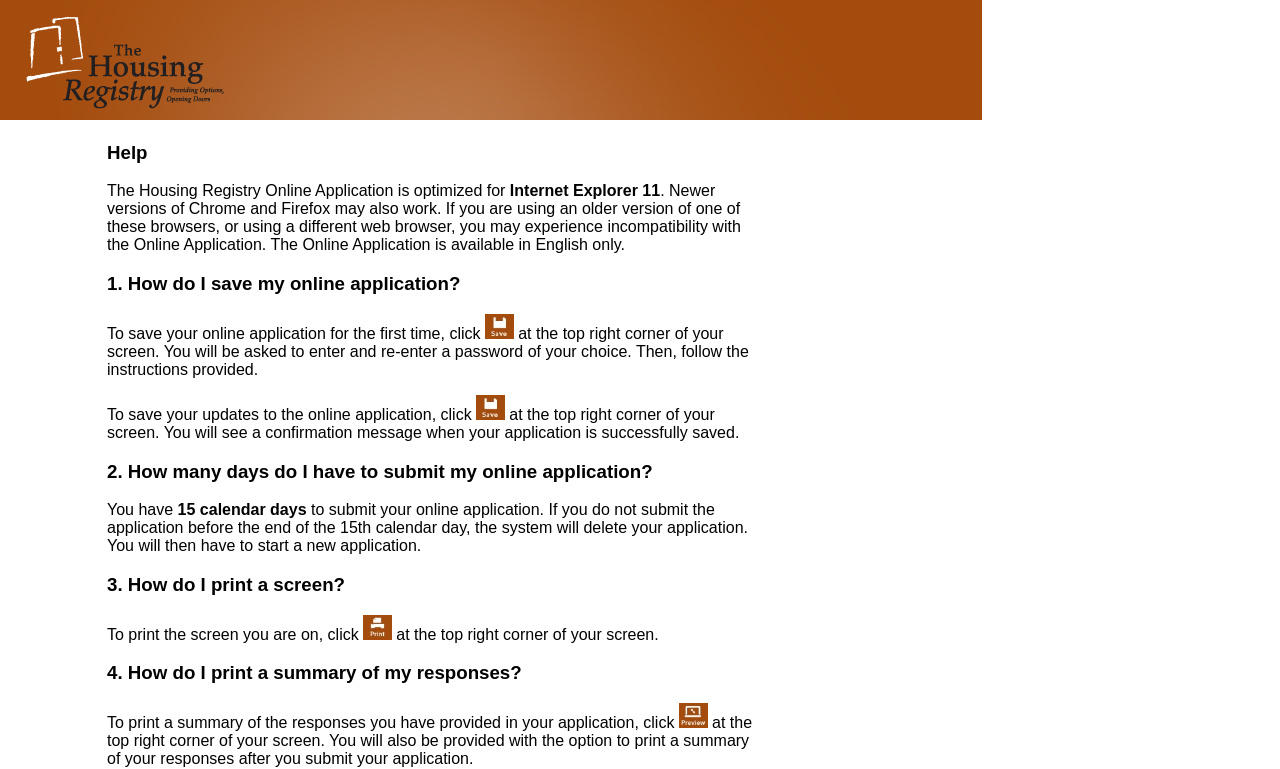What is the first step to save an online application?
Answer the question with a single word or phrase by looking at the picture.

Enter and re-enter a password